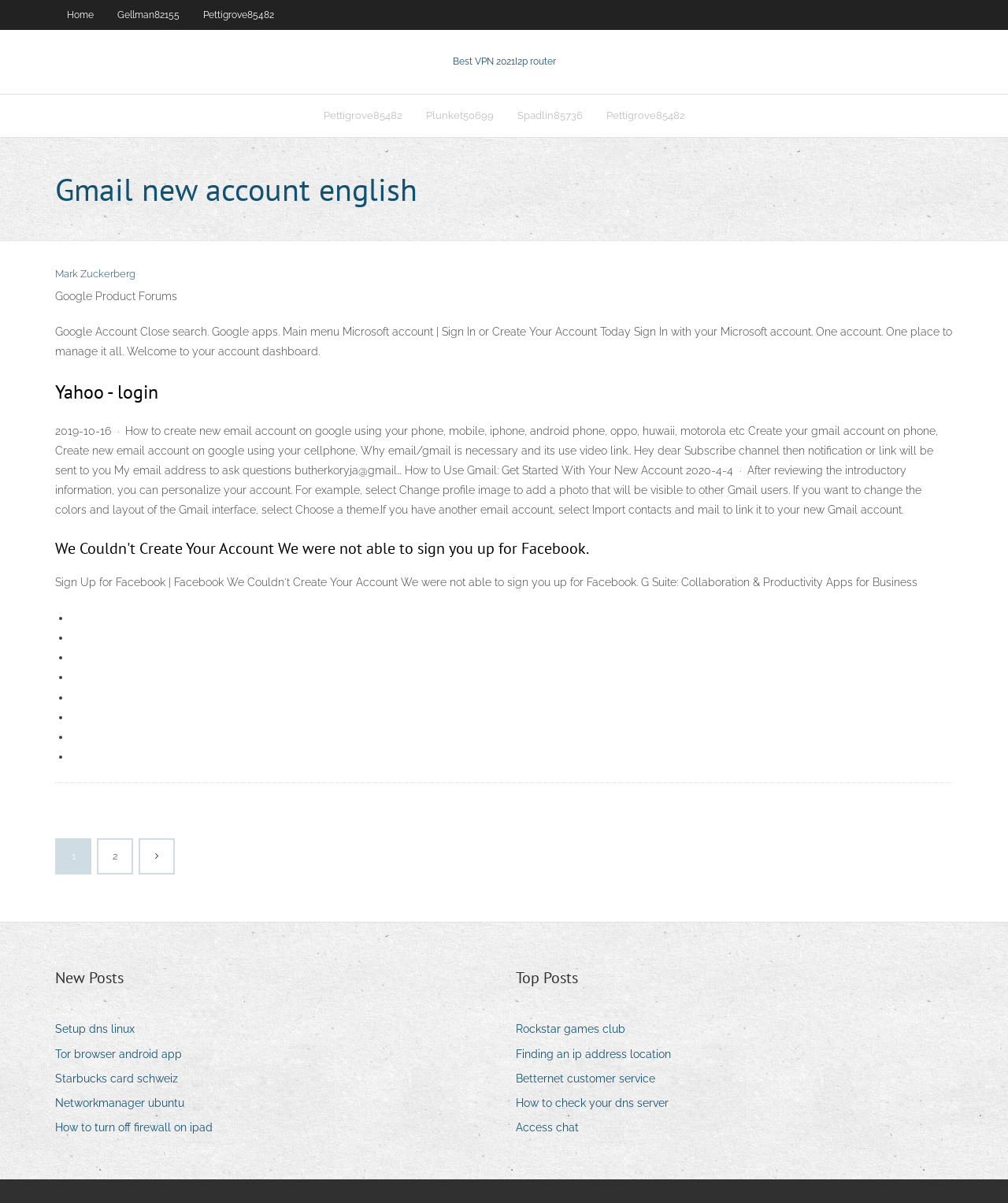Please reply to the following question with a single word or a short phrase:
What is the text of the link that mentions Gmail?

Gmail new account english